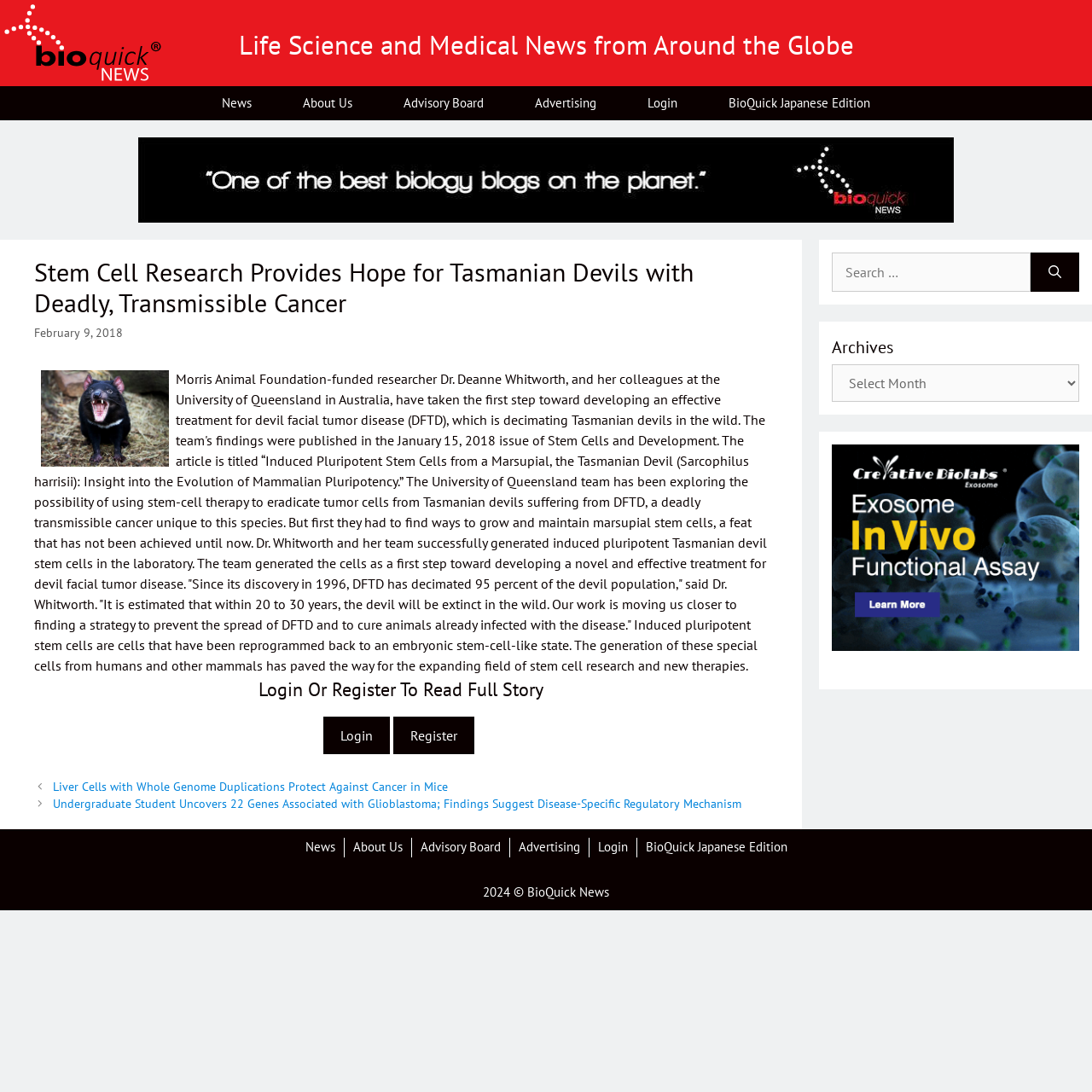What is the topic of the main article?
Using the information from the image, provide a comprehensive answer to the question.

I determined the answer by reading the heading of the main article, which mentions 'Stem Cell Research Provides Hope for Tasmanian Devils with Deadly, Transmissible Cancer'.